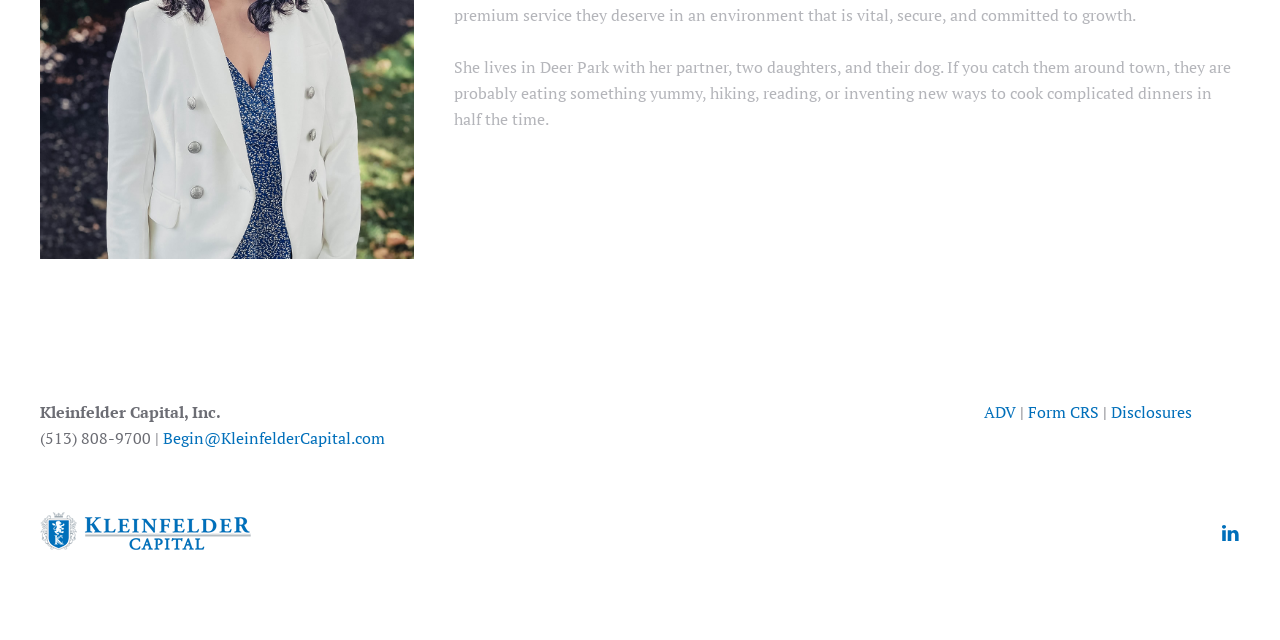Determine the bounding box of the UI element mentioned here: "Begin@KleinfelderCapital.com". The coordinates must be in the format [left, top, right, bottom] with values ranging from 0 to 1.

[0.127, 0.667, 0.301, 0.702]